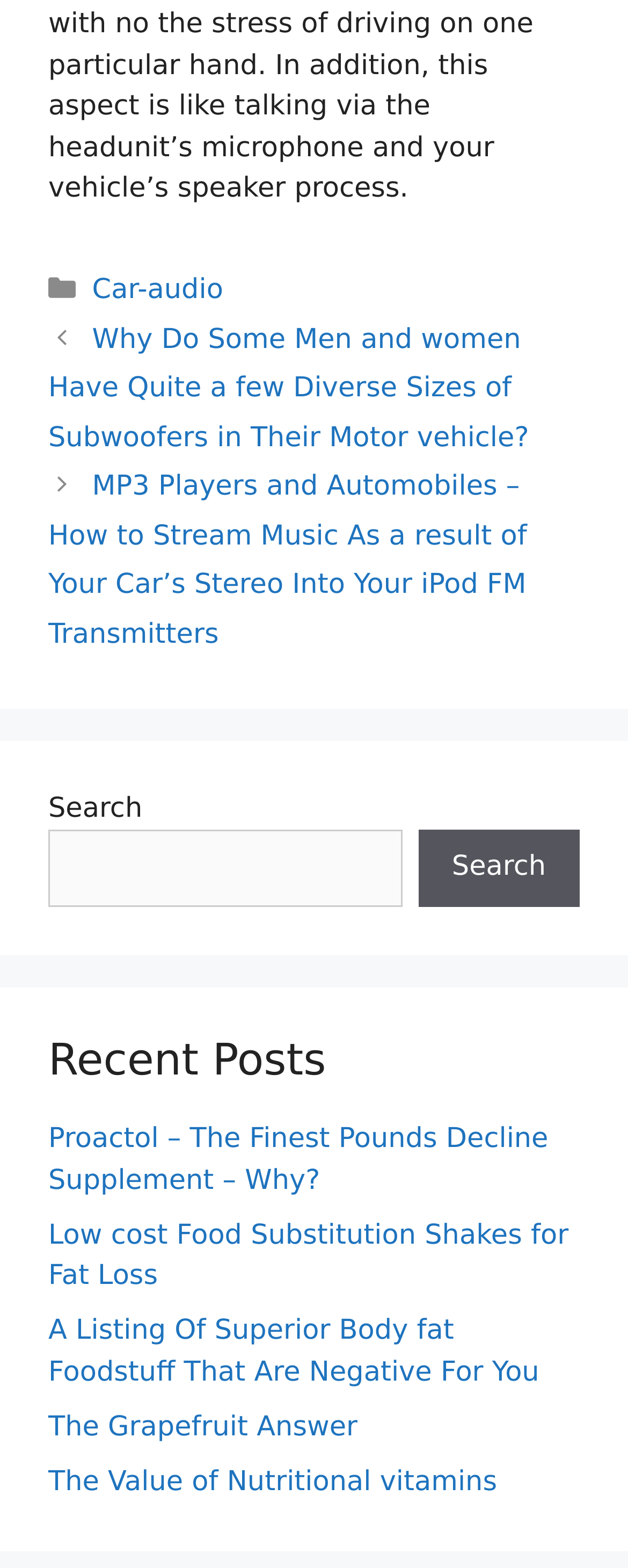Locate the bounding box coordinates of the clickable region to complete the following instruction: "go to previous post."

None